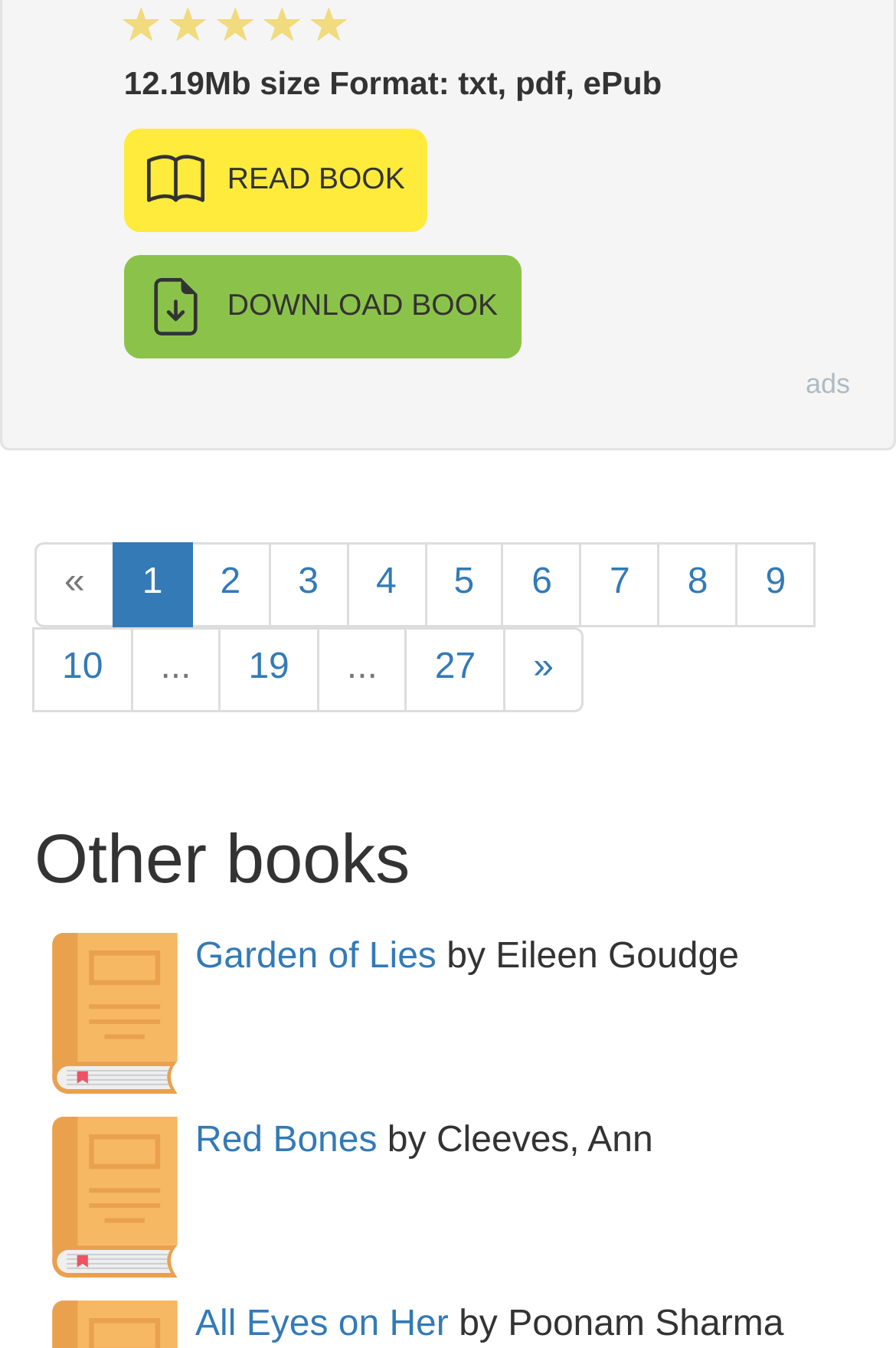Given the content of the image, can you provide a detailed answer to the question?
What is the title of the second book?

The title of the second book is 'Red Bones', which is mentioned in the link element below the 'Other books' heading.